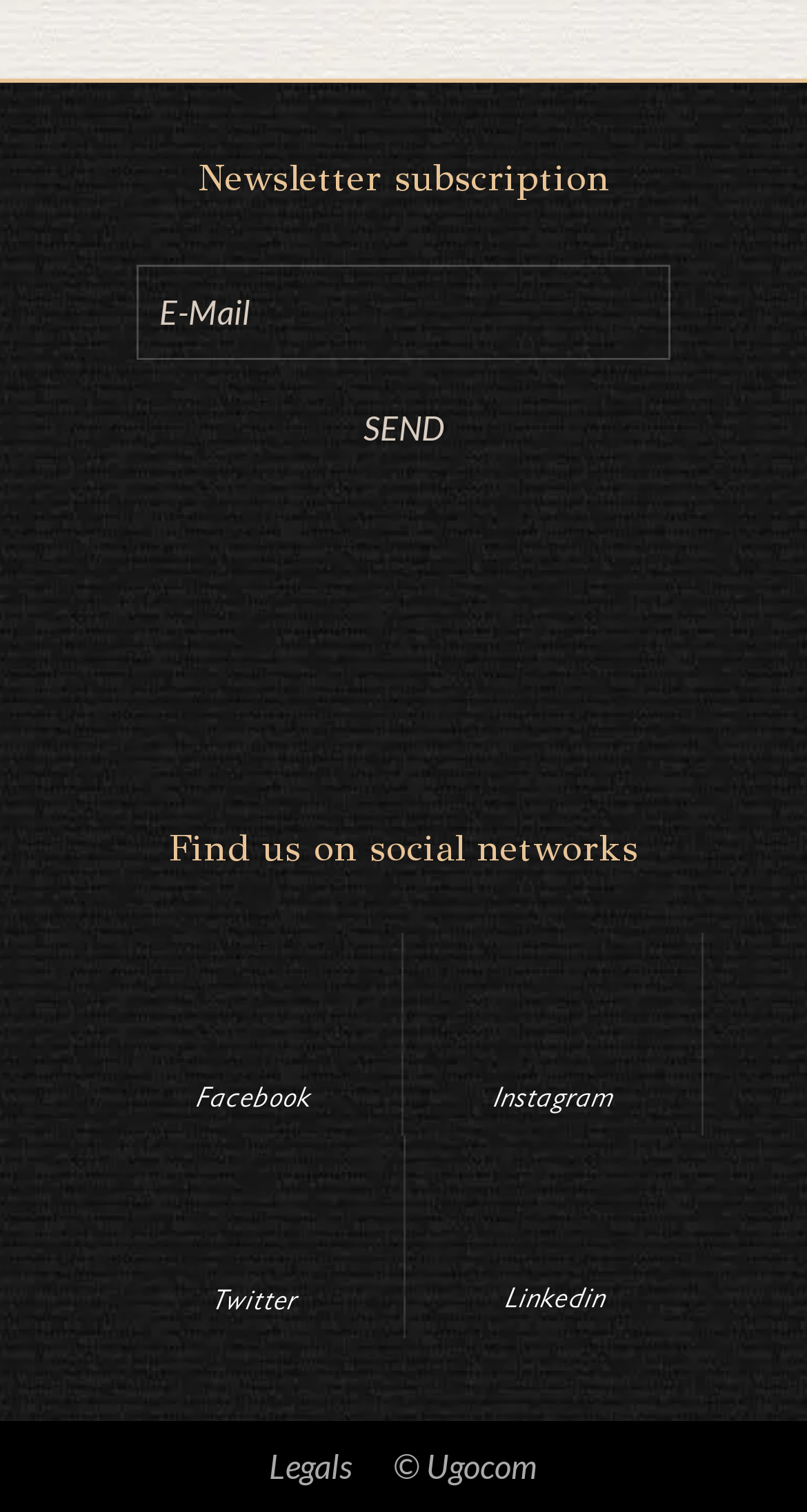Locate the bounding box coordinates of the area you need to click to fulfill this instruction: 'Learn about Krishi Swaraj at Innovedica Foundation'. The coordinates must be in the form of four float numbers ranging from 0 to 1: [left, top, right, bottom].

None